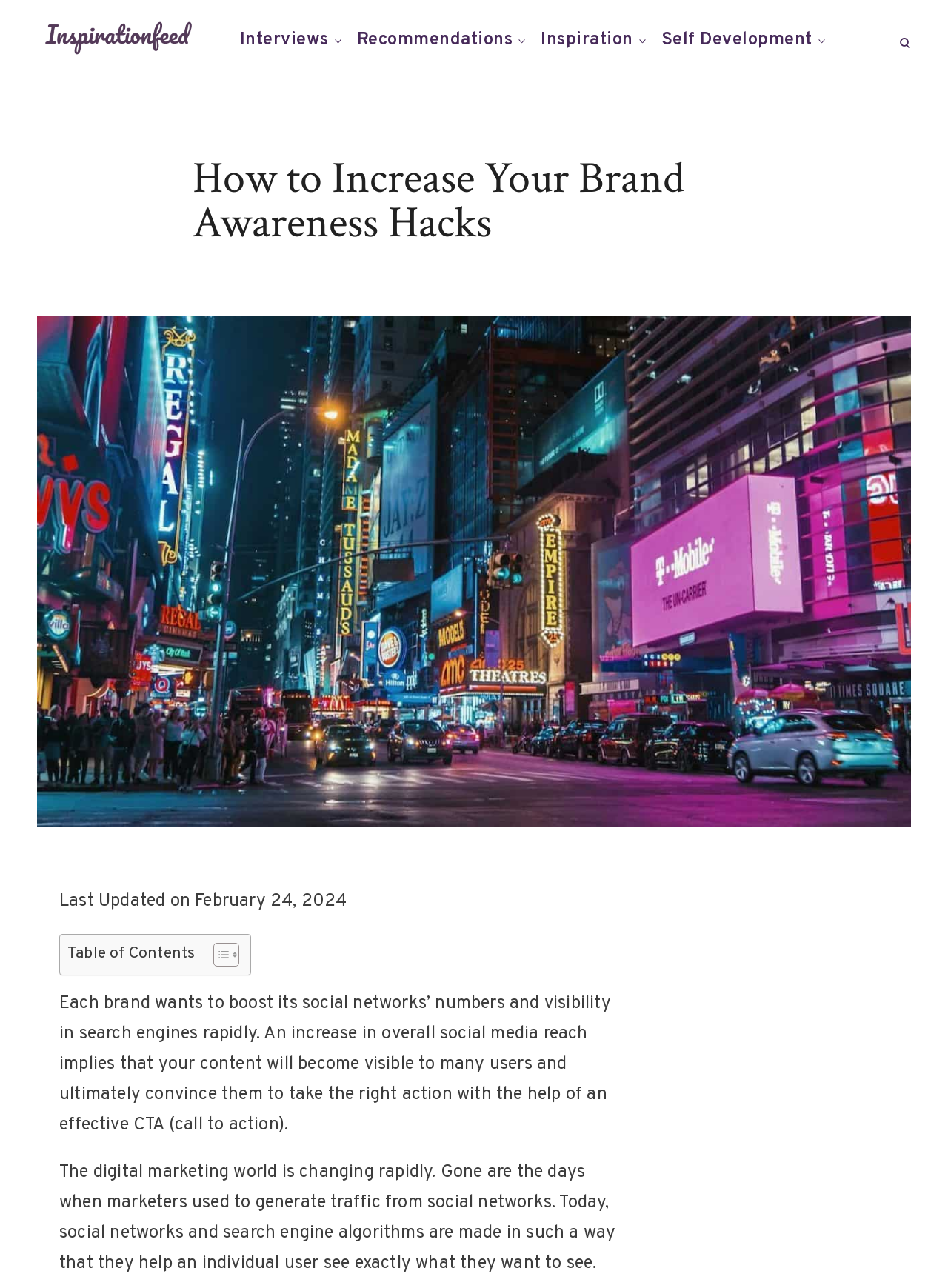Based on the description "parent_node: Inspirationfeed", find the bounding box of the specified UI element.

[0.039, 0.04, 0.211, 0.051]